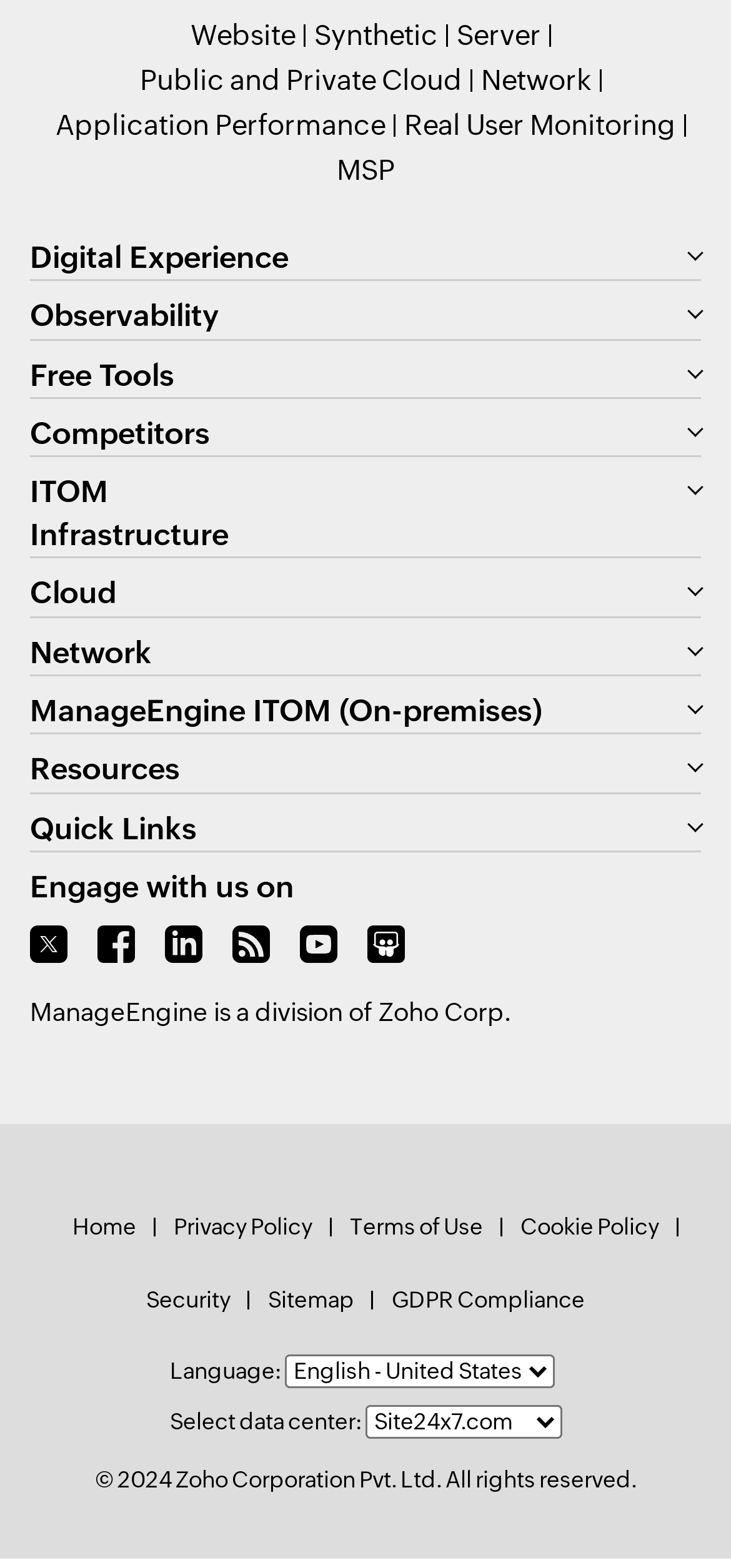What is the name of the parent company?
Using the screenshot, give a one-word or short phrase answer.

Zoho Corp.